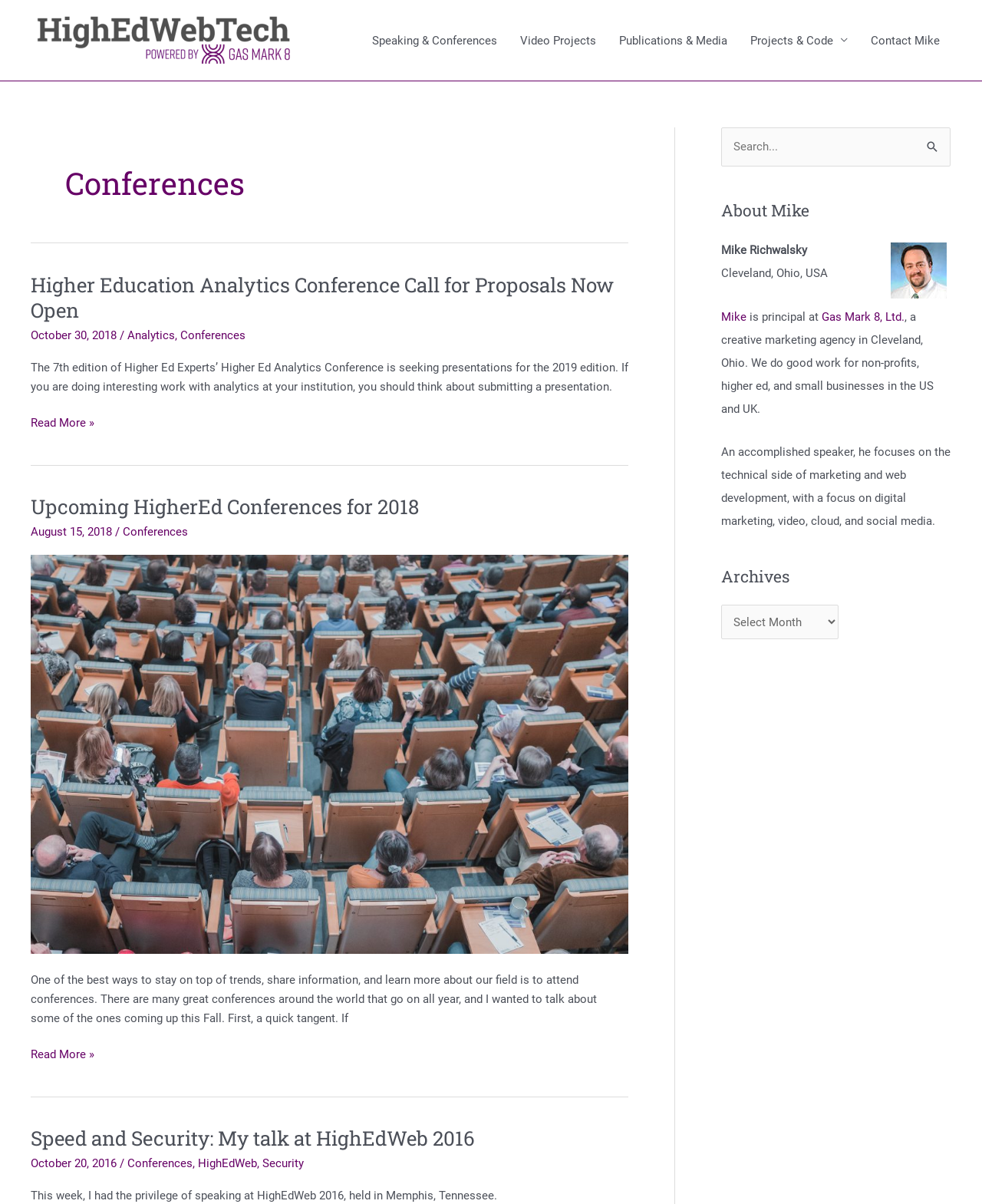Can you find the bounding box coordinates of the area I should click to execute the following instruction: "Search for something"?

[0.734, 0.106, 0.968, 0.138]